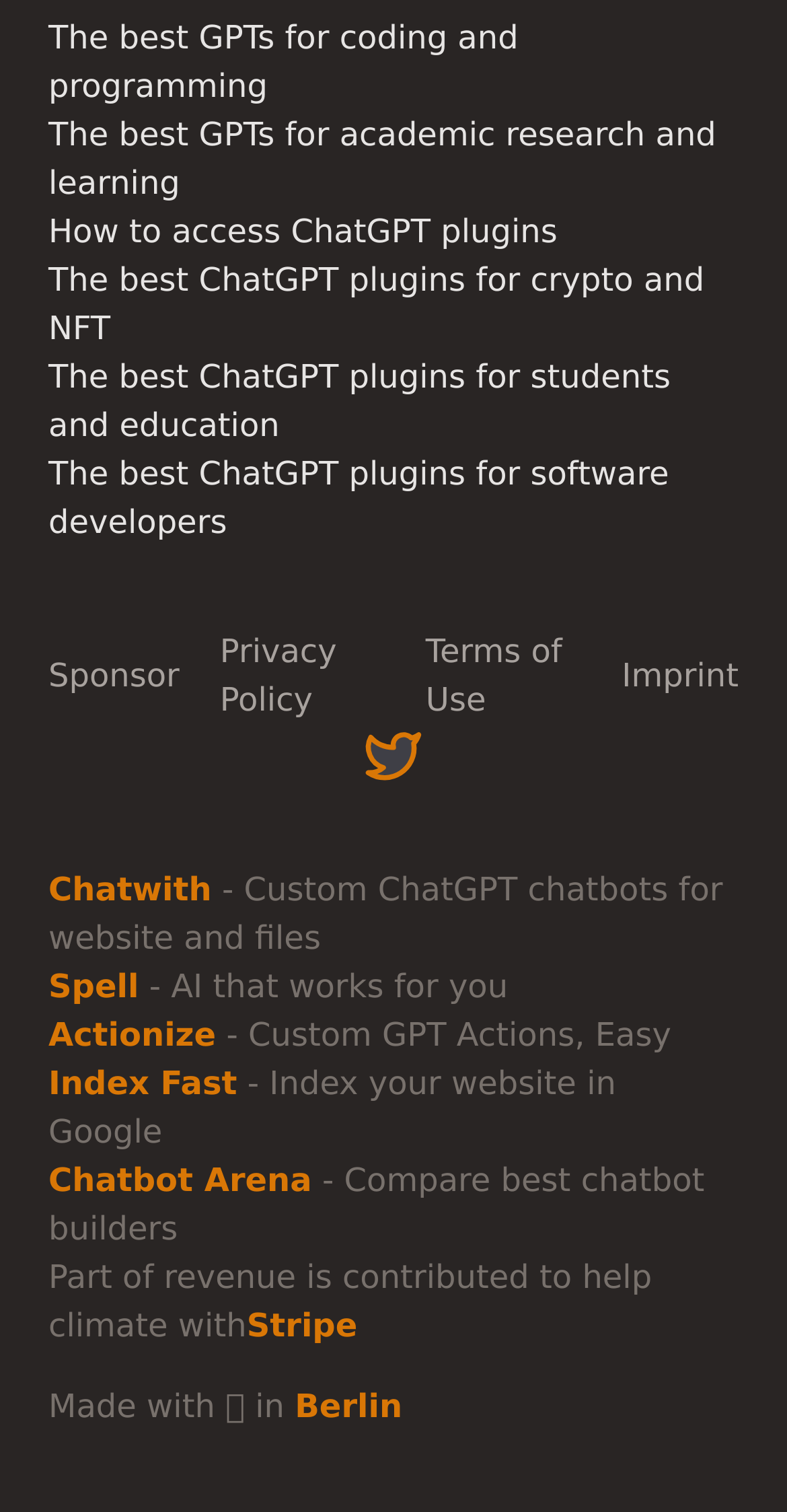Where is the website made?
Refer to the image and answer the question using a single word or phrase.

Berlin